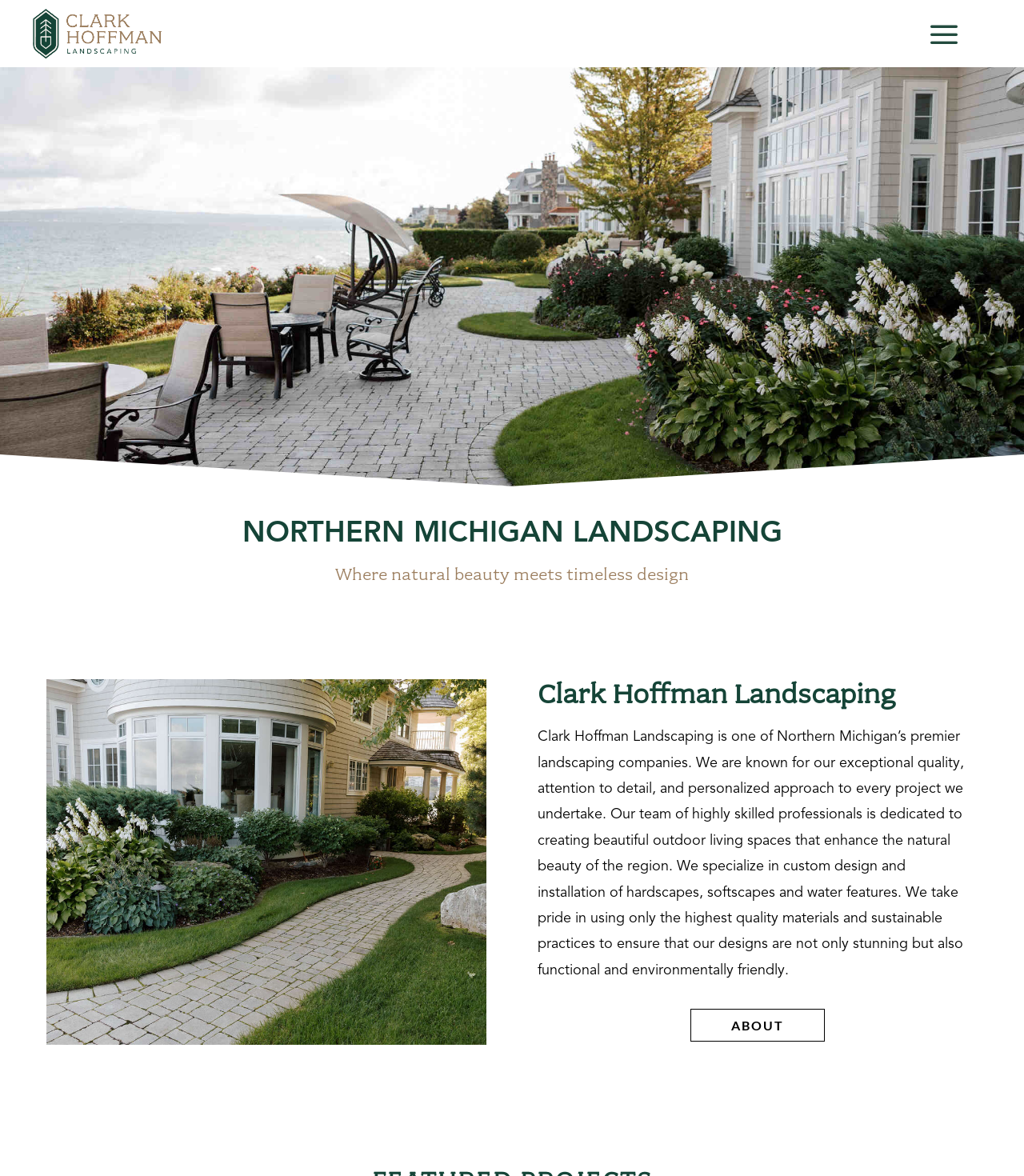Identify and provide the text content of the webpage's primary headline.

NORTHERN MICHIGAN LANDSCAPING